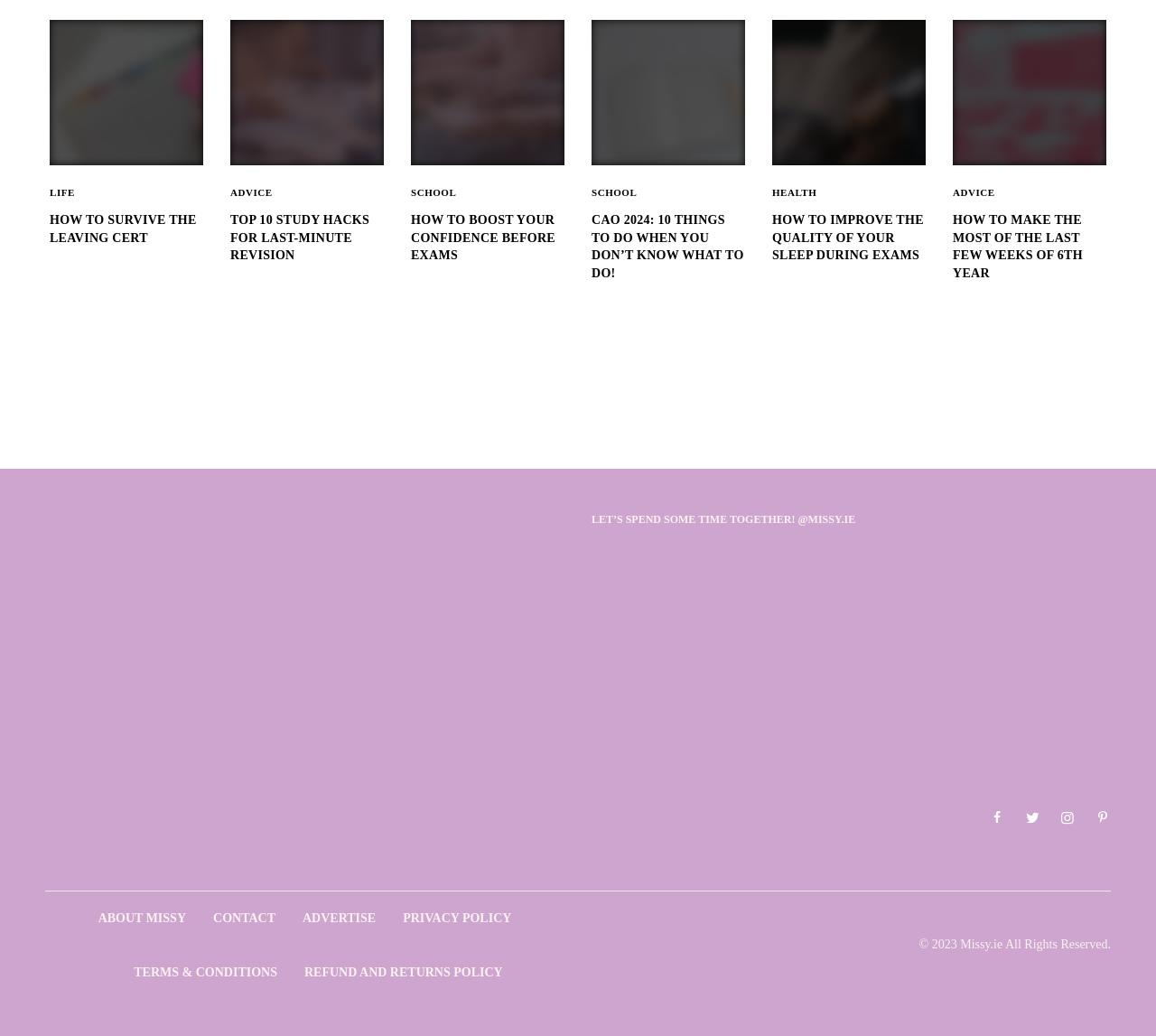What is the main topic of the webpage?
Look at the image and provide a short answer using one word or a phrase.

Teen magazine